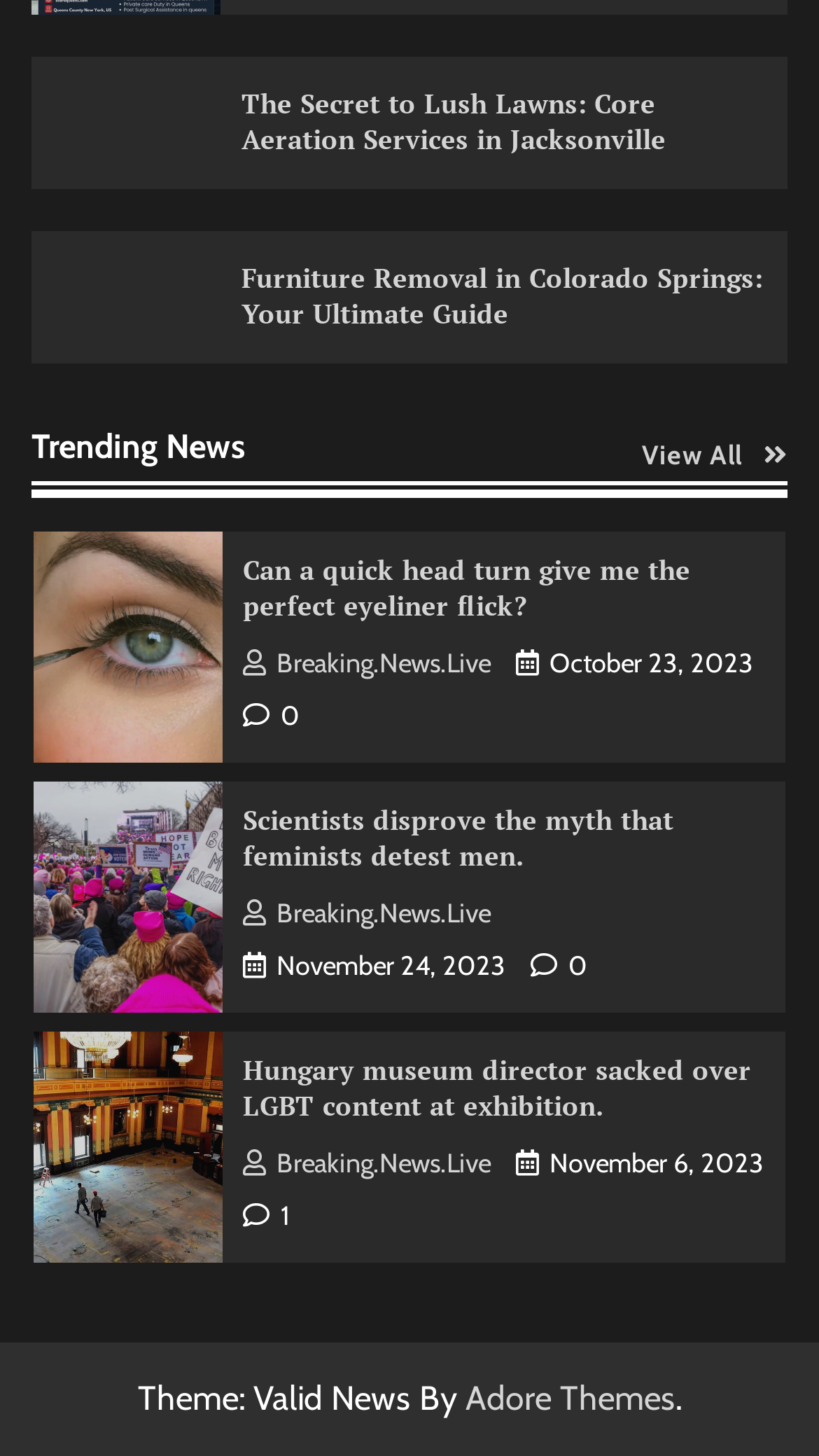Please study the image and answer the question comprehensively:
Is there a section for trending news on the webpage?

The webpage has a section labeled 'Trending News', which suggests that it provides a curated list of popular or trending news articles. This section is located near the top of the webpage.